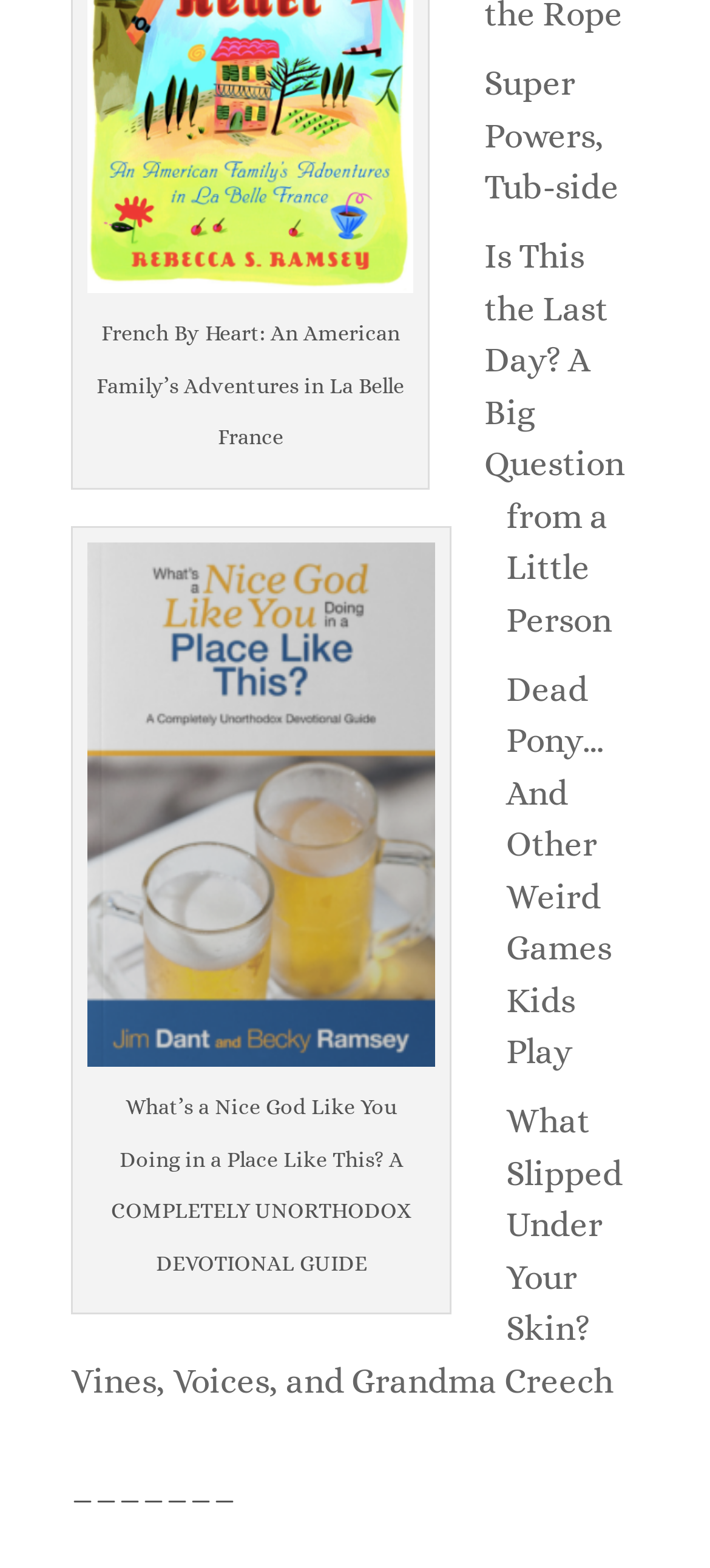Provide a single word or phrase to answer the given question: 
What is the title of the first book?

French By Heart